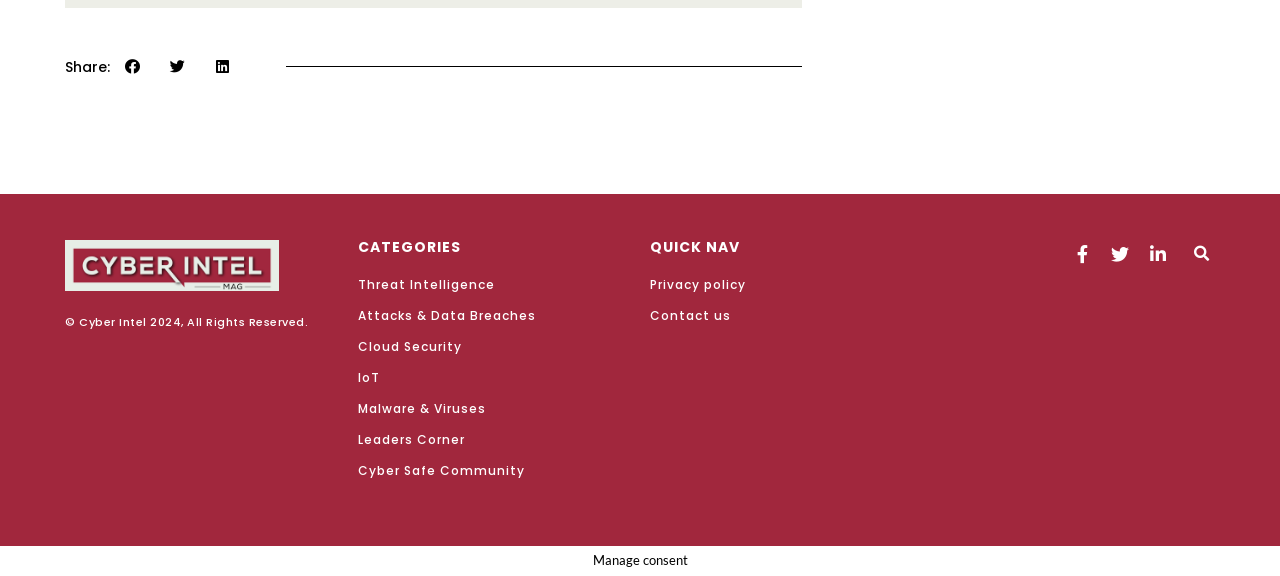Determine the bounding box coordinates of the clickable region to follow the instruction: "Search".

[0.927, 0.417, 0.949, 0.465]